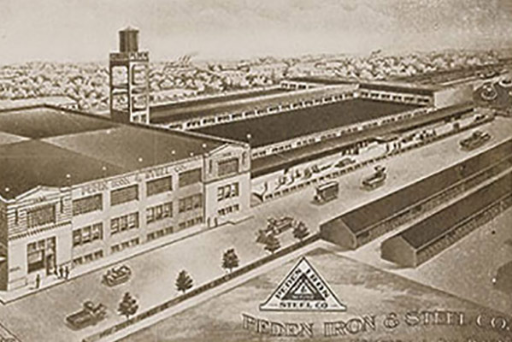Give a one-word or one-phrase response to the question:
What is the current name of the reimagined building?

Steel House Lofts